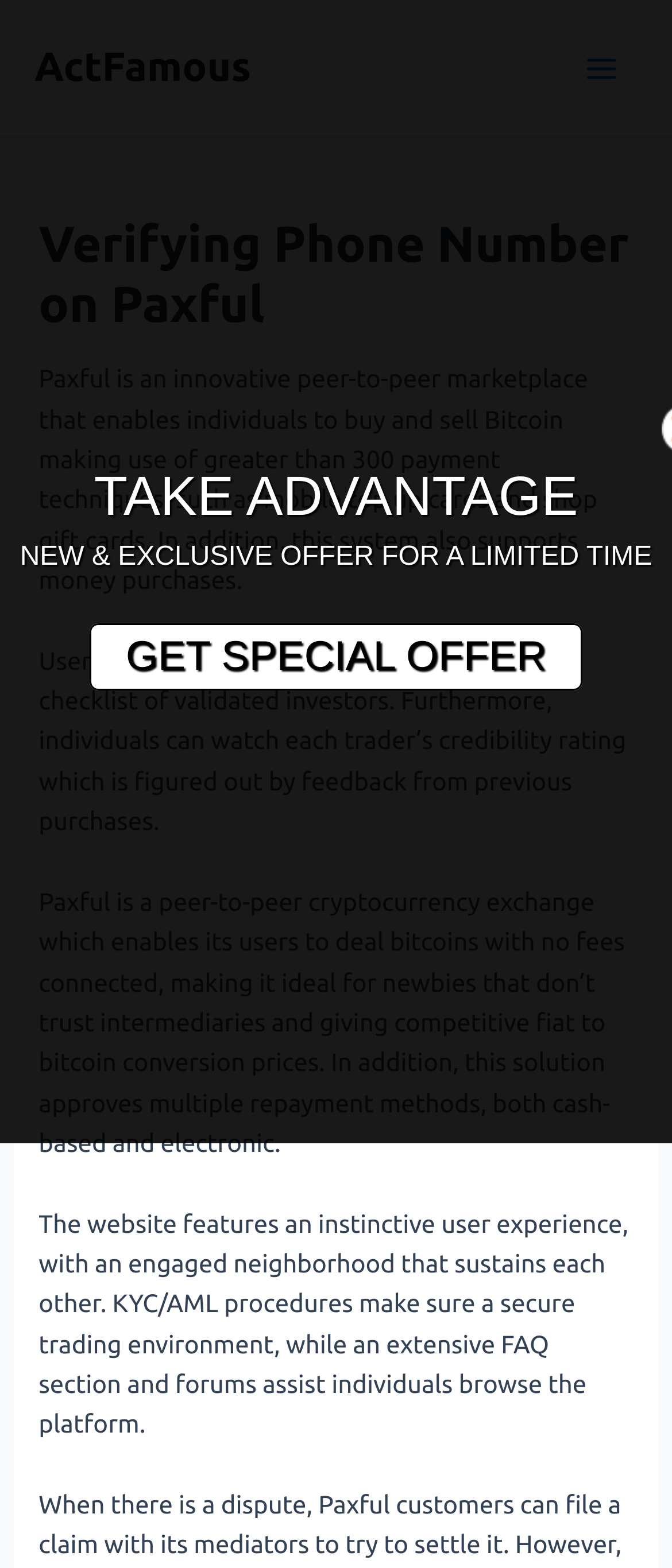Answer this question using a single word or a brief phrase:
What is Paxful?

Peer-to-peer cryptocurrency exchange